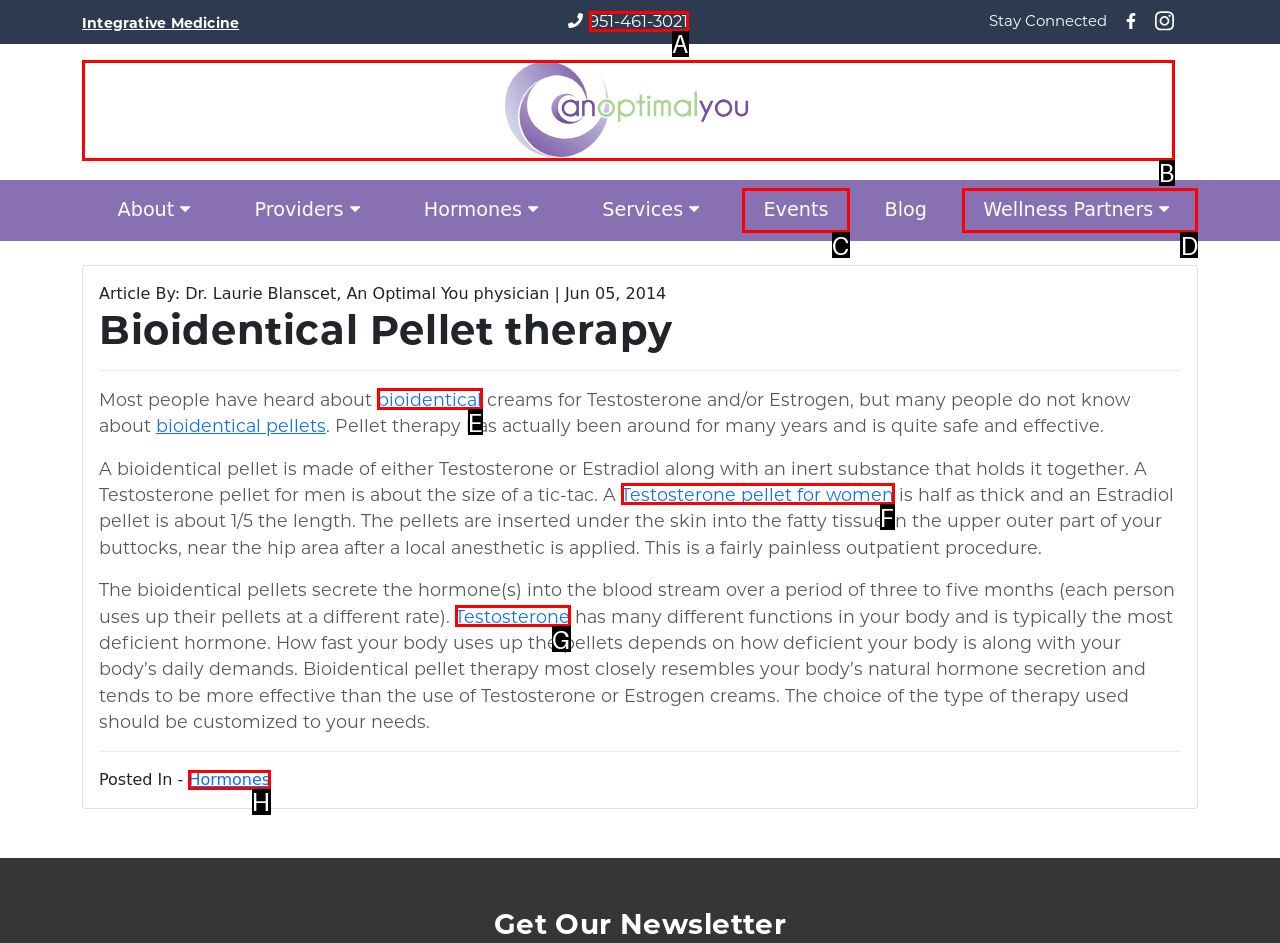Identify the letter of the UI element that corresponds to: Testosterone pellet for women
Respond with the letter of the option directly.

F